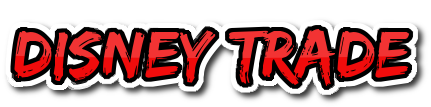Explain the image in a detailed way.

The image prominently displays the logo for "Disney Trade," featuring bold, playful typography in a striking red color, accented with a stylized black outline. This graphic captures the whimsical spirit associated with Disney, suggesting a lively and engaging shopping experience. The name "Disney Trade" suggests a focus on collectibles, merchandise, or themed products related to the Disney universe, appealing to fans and collectors alike. The overall design emphasizes a sense of fun and creativity, inviting visitors to explore an online shop dedicated to Disney-themed items.